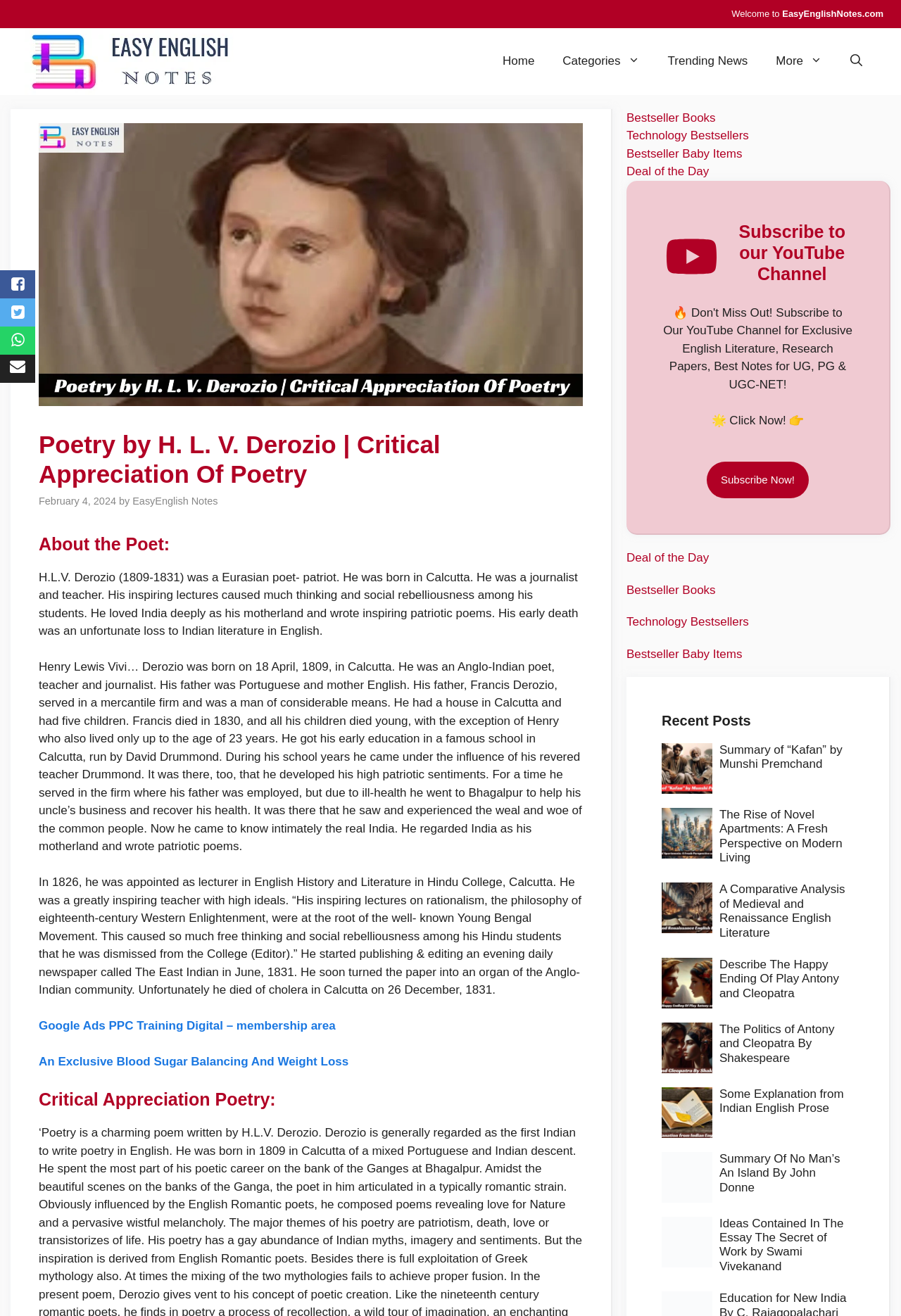Where was H.L.V. Derozio born?
Look at the image and provide a detailed response to the question.

According to the static text elements, H.L.V. Derozio was born in Calcutta. This information is provided in the biography of the poet, which is presented in the static text elements.